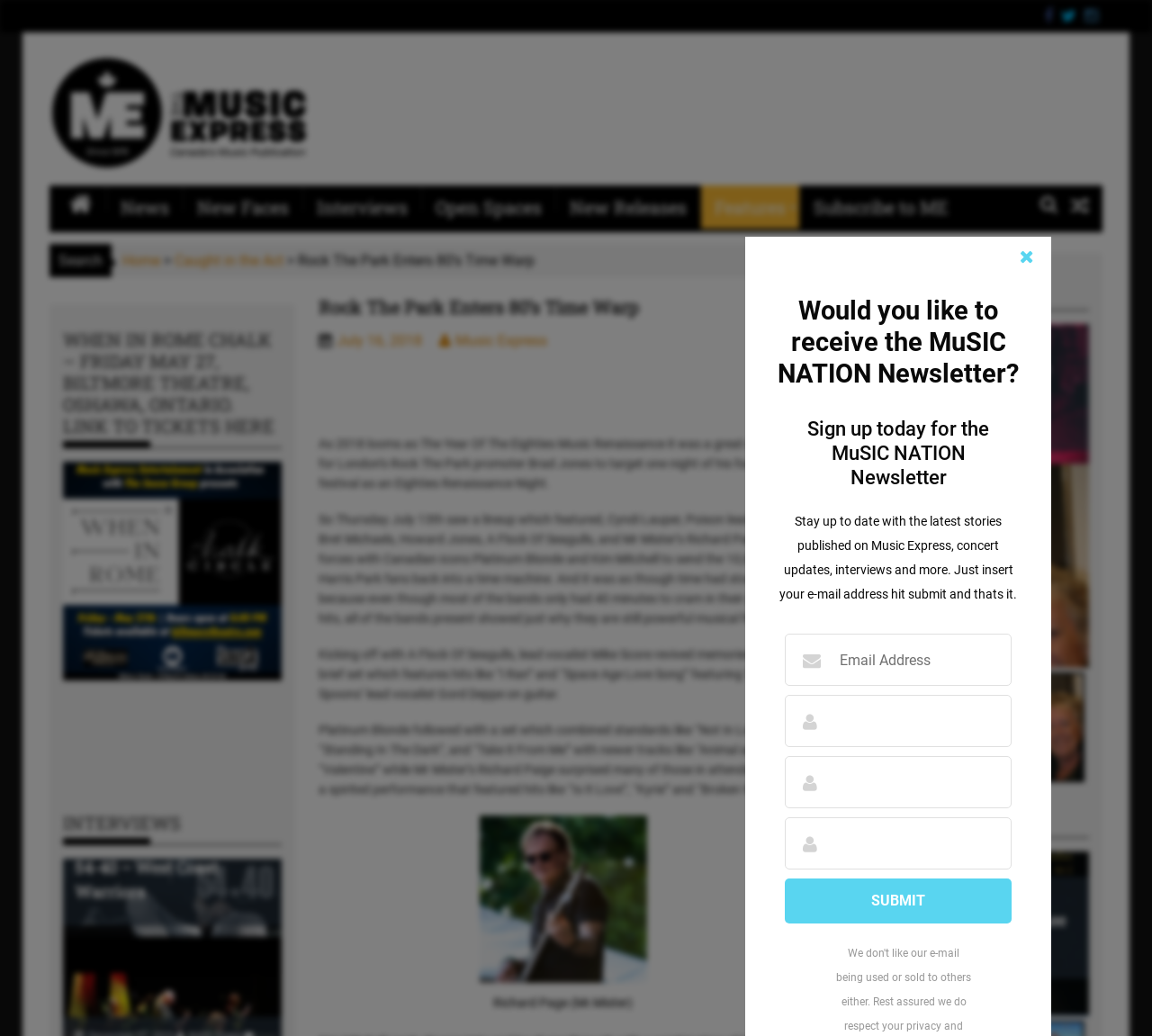Find the bounding box coordinates of the clickable element required to execute the following instruction: "read the Giving Credit to God. heading". Provide the coordinates as four float numbers between 0 and 1, i.e., [left, top, right, bottom].

None